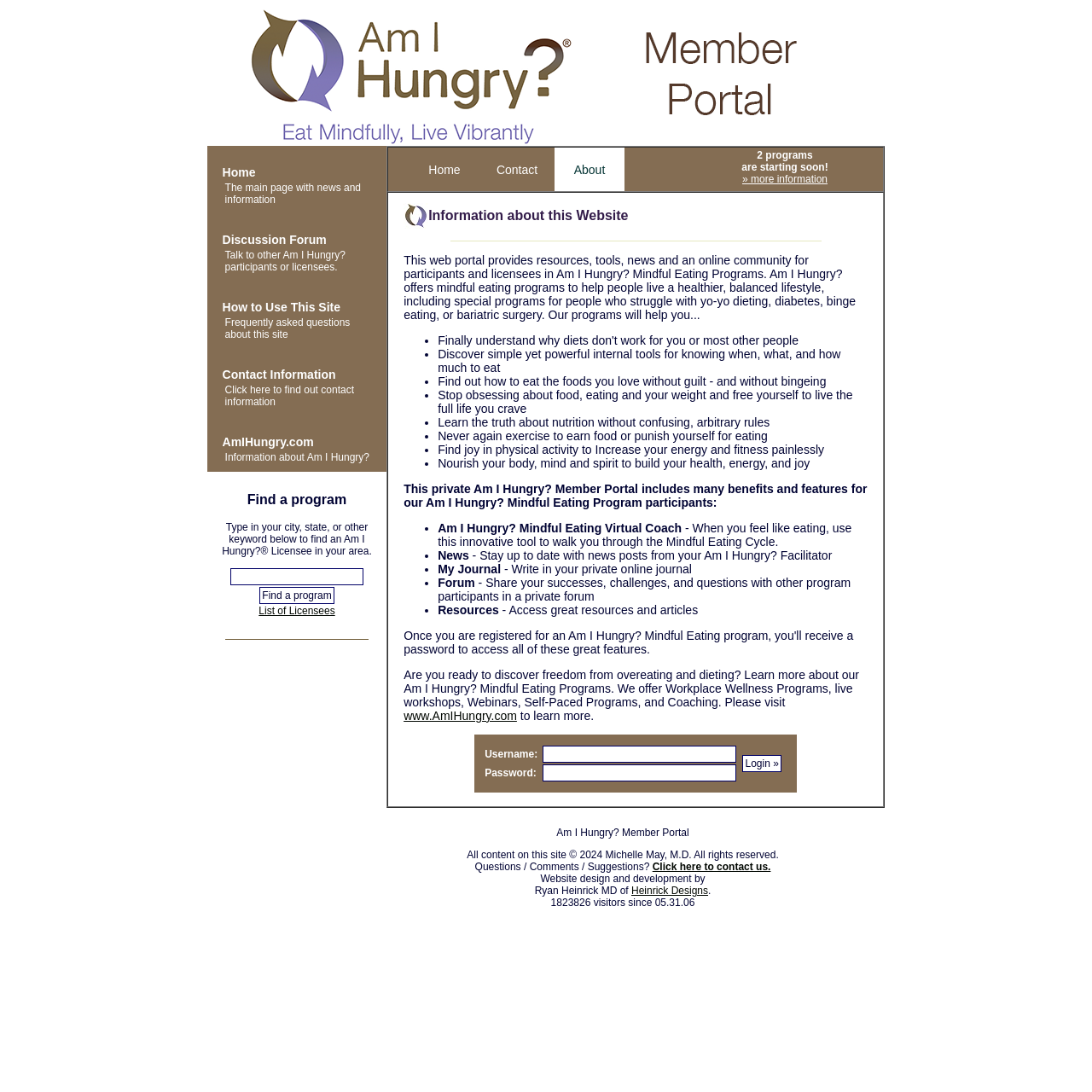What is the link 'List of Licensees' for?
We need a detailed and exhaustive answer to the question. Please elaborate.

The link 'List of Licensees' is located next to the 'Find a program' button and is likely used to view a list of all Am I Hungry? Licensees, rather than searching for a specific one.